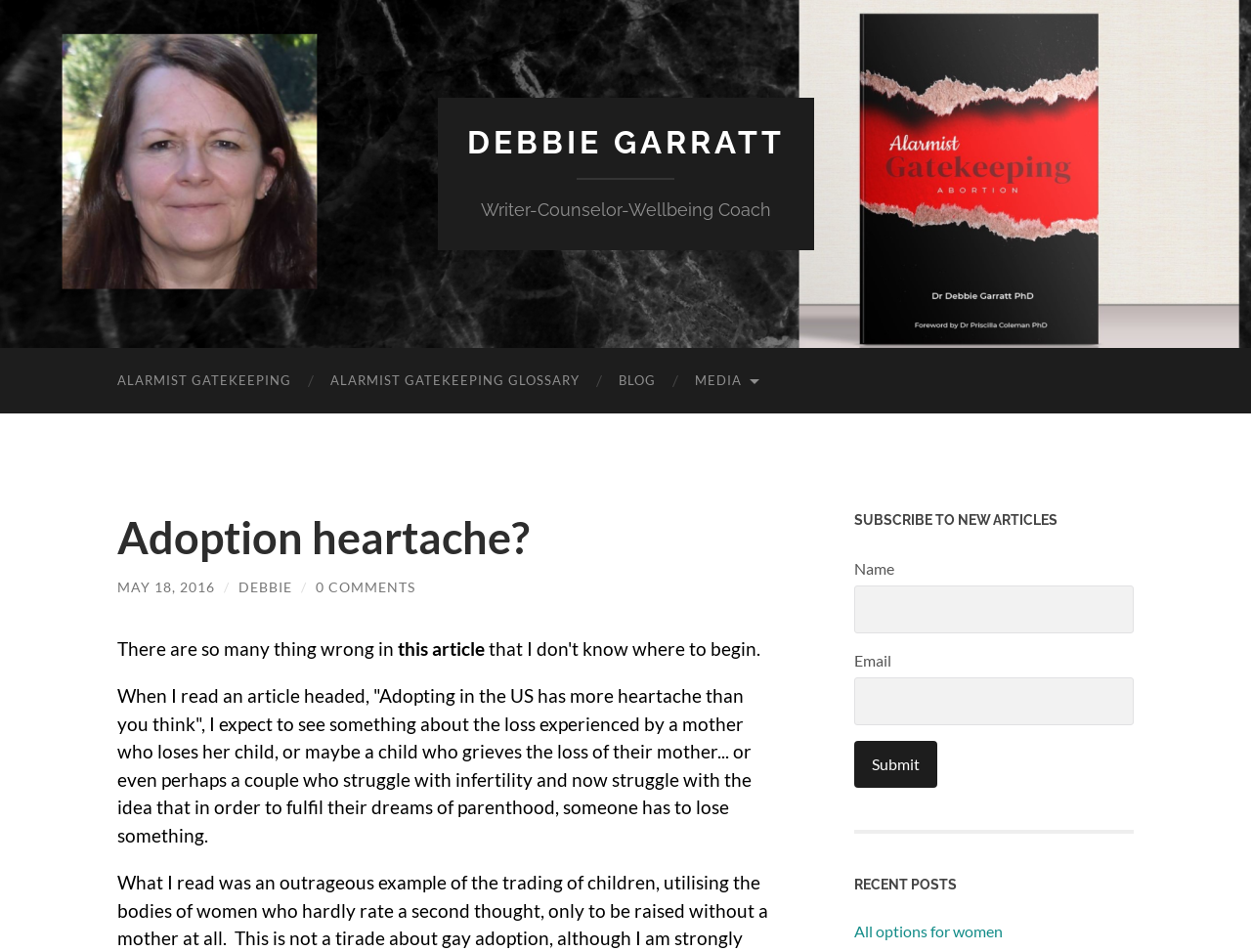How many comments are there on the article?
Based on the image, respond with a single word or phrase.

0